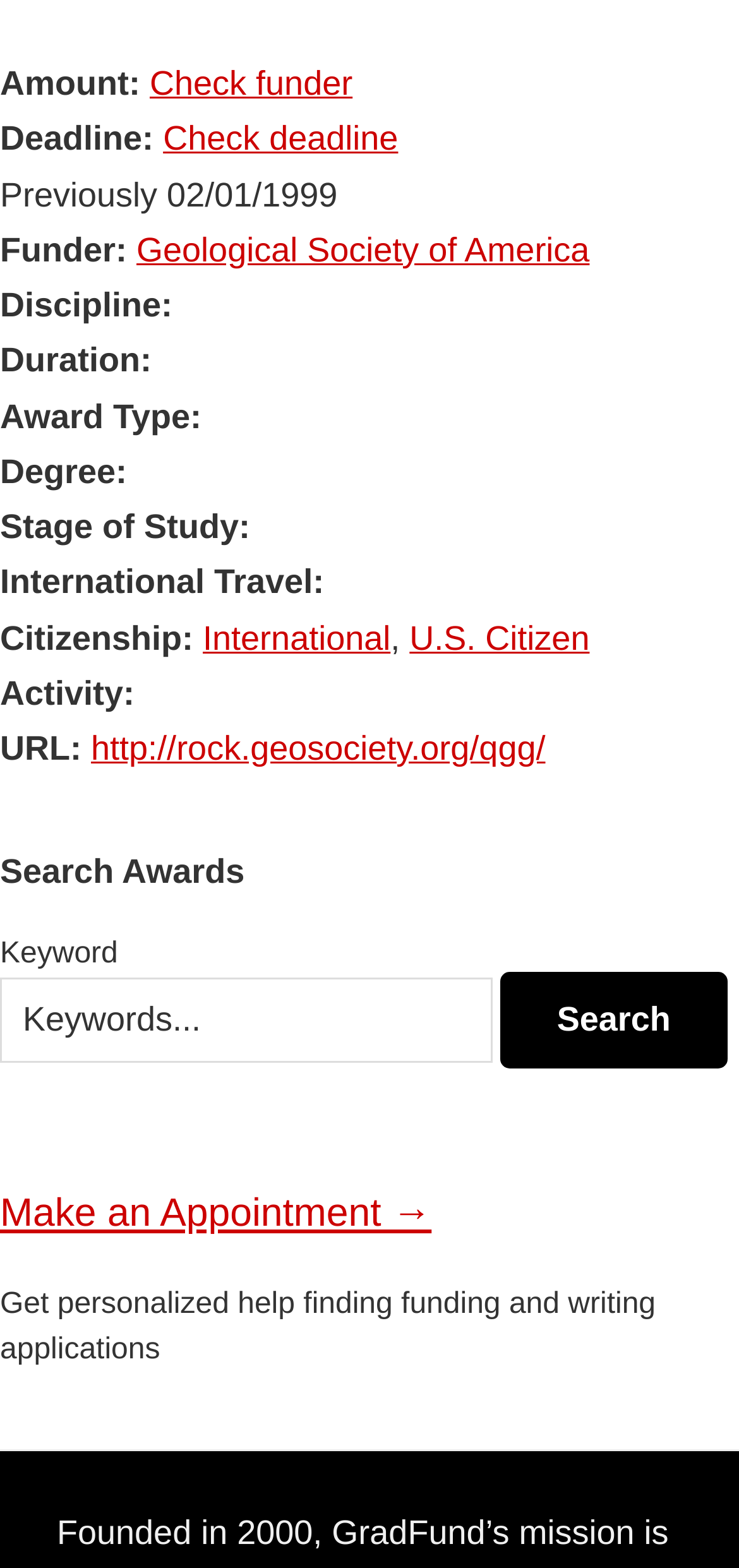Locate the bounding box coordinates of the item that should be clicked to fulfill the instruction: "Check deadline".

[0.221, 0.076, 0.539, 0.101]